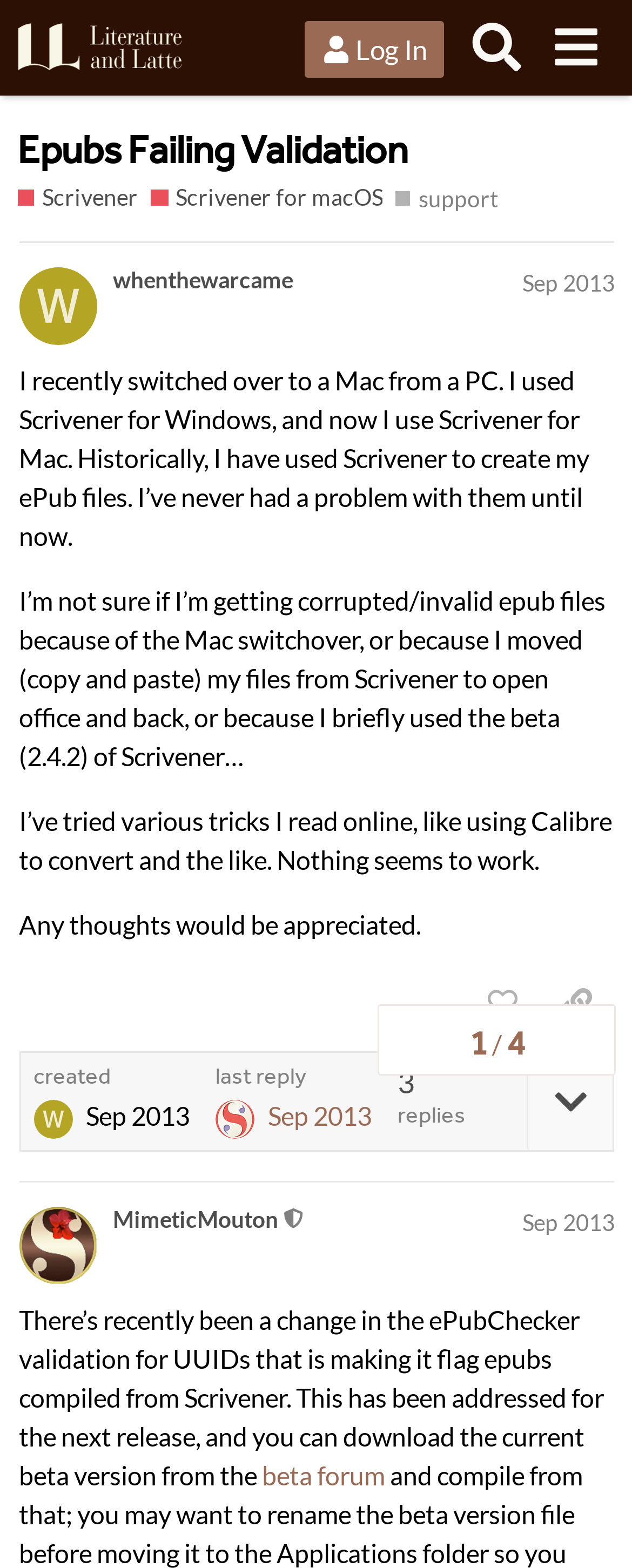What is the name of the forum?
Please answer the question as detailed as possible.

I determined the answer by looking at the top-left corner of the webpage, where I found a link with the text 'Literature & Latte Forums', which is likely the name of the forum.